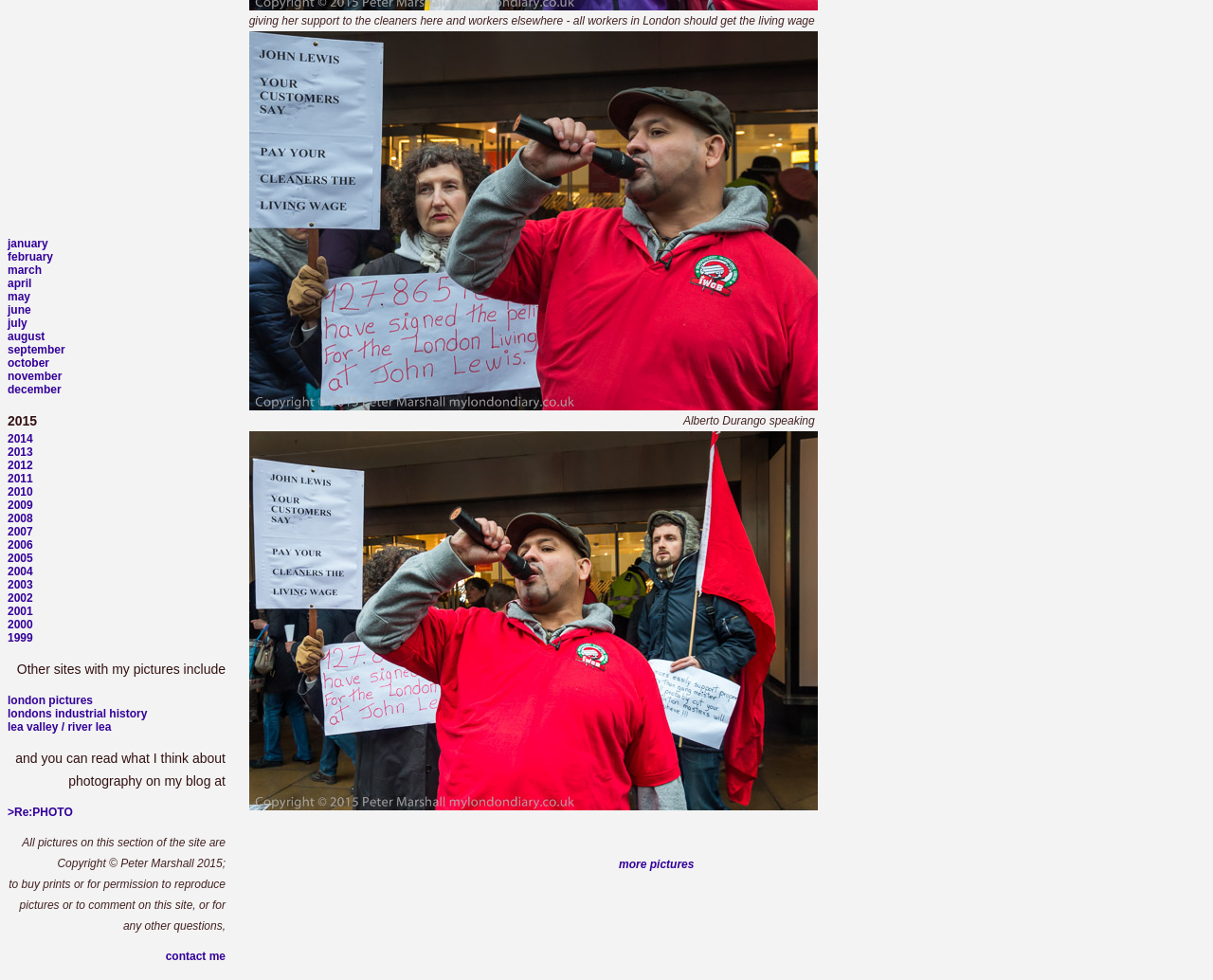Please find the bounding box coordinates of the element that must be clicked to perform the given instruction: "go to january". The coordinates should be four float numbers from 0 to 1, i.e., [left, top, right, bottom].

[0.006, 0.242, 0.04, 0.255]